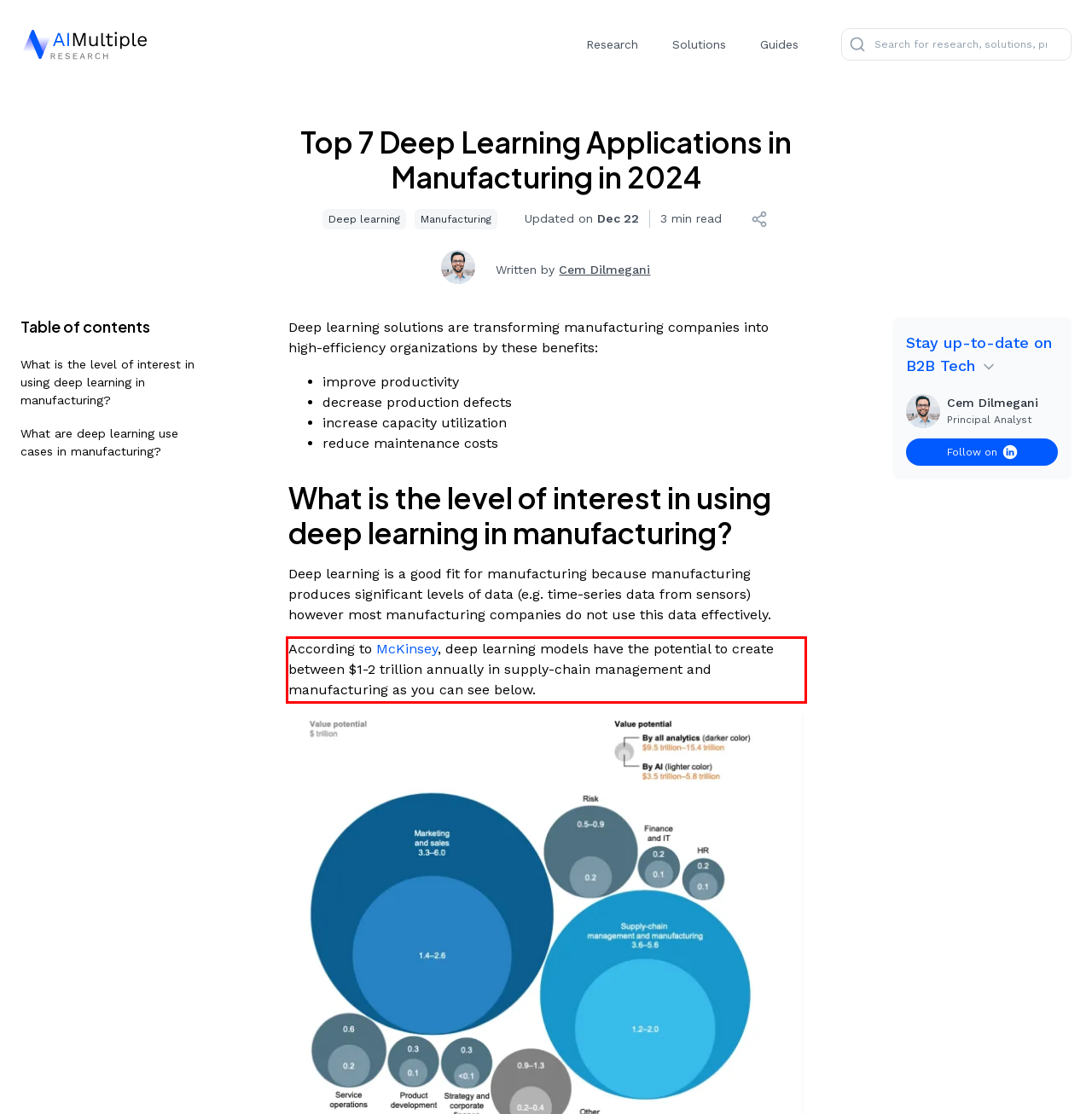Examine the webpage screenshot and use OCR to recognize and output the text within the red bounding box.

According to McKinsey, deep learning models have the potential to create between $1-2 trillion annually in supply-chain management and manufacturing as you can see below.